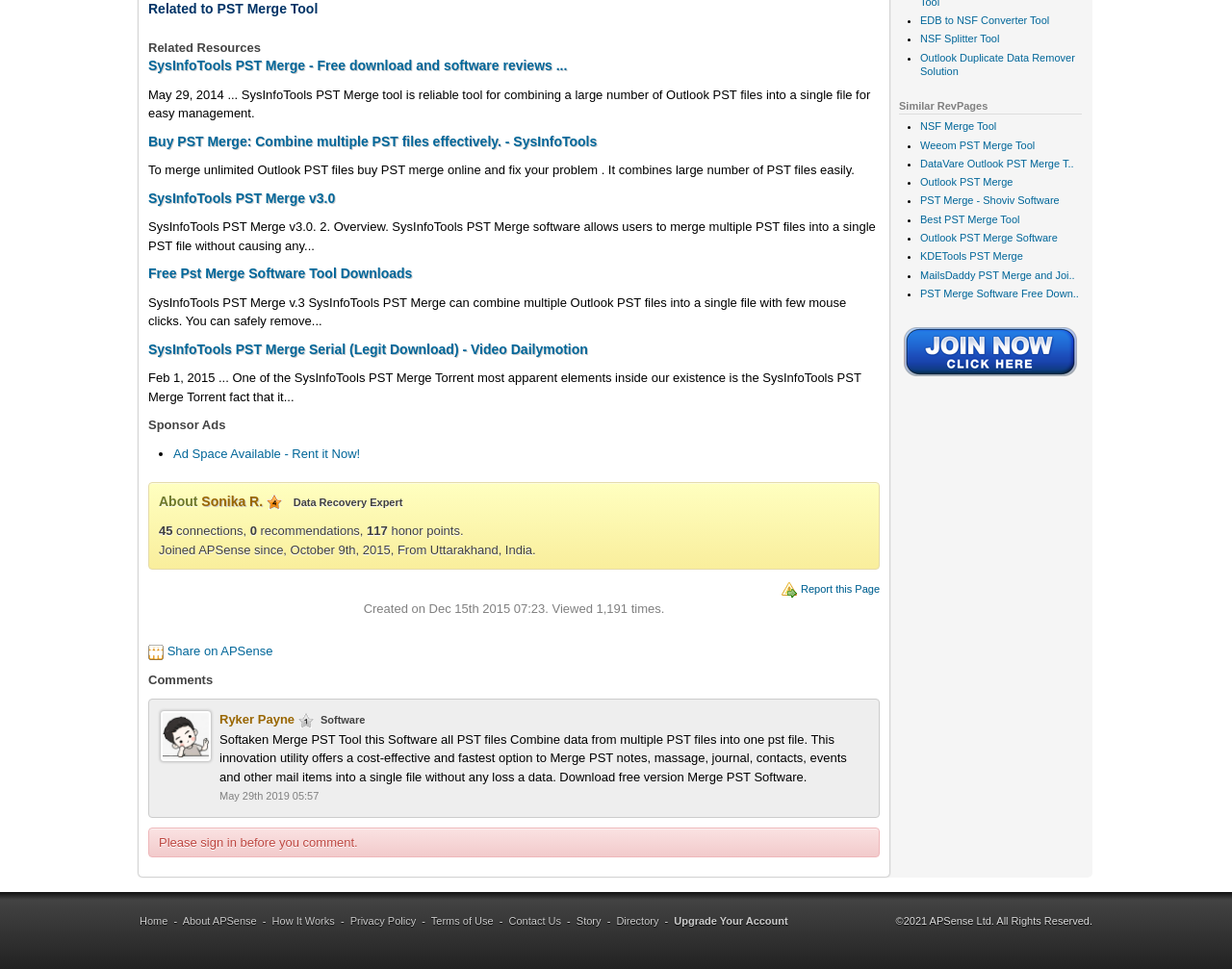Bounding box coordinates are given in the format (top-left x, top-left y, bottom-right x, bottom-right y). All values should be floating point numbers between 0 and 1. Provide the bounding box coordinate for the UI element described as: Directory

[0.5, 0.945, 0.535, 0.957]